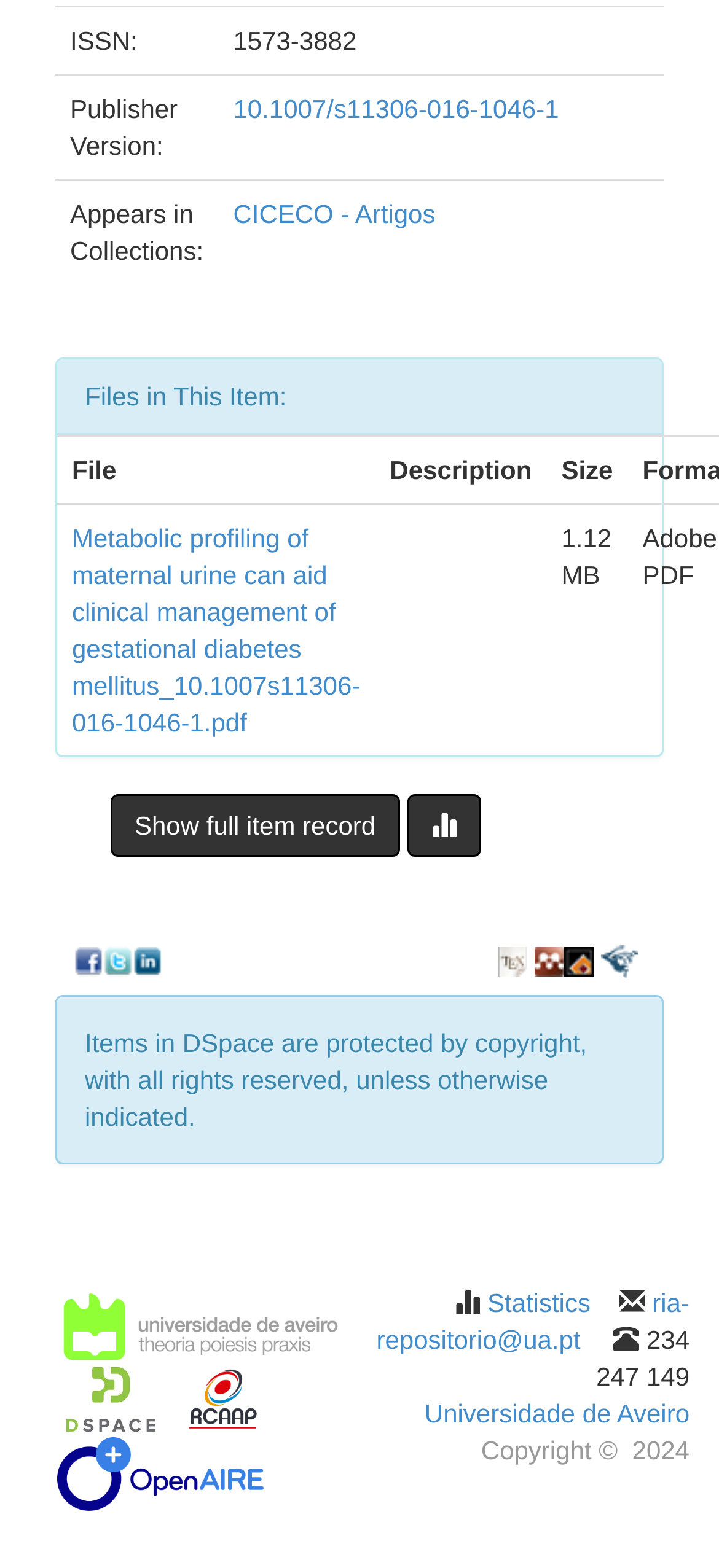What is the size of the file 'Metabolic profiling of maternal urine can aid clinical management of gestational diabetes mellitus_10.1007s11306-016-1046-1.pdf'?
Answer the question with a detailed explanation, including all necessary information.

The file size can be found in the grid cell below the 'Size' column header, where it is listed as '1.12 MB'.